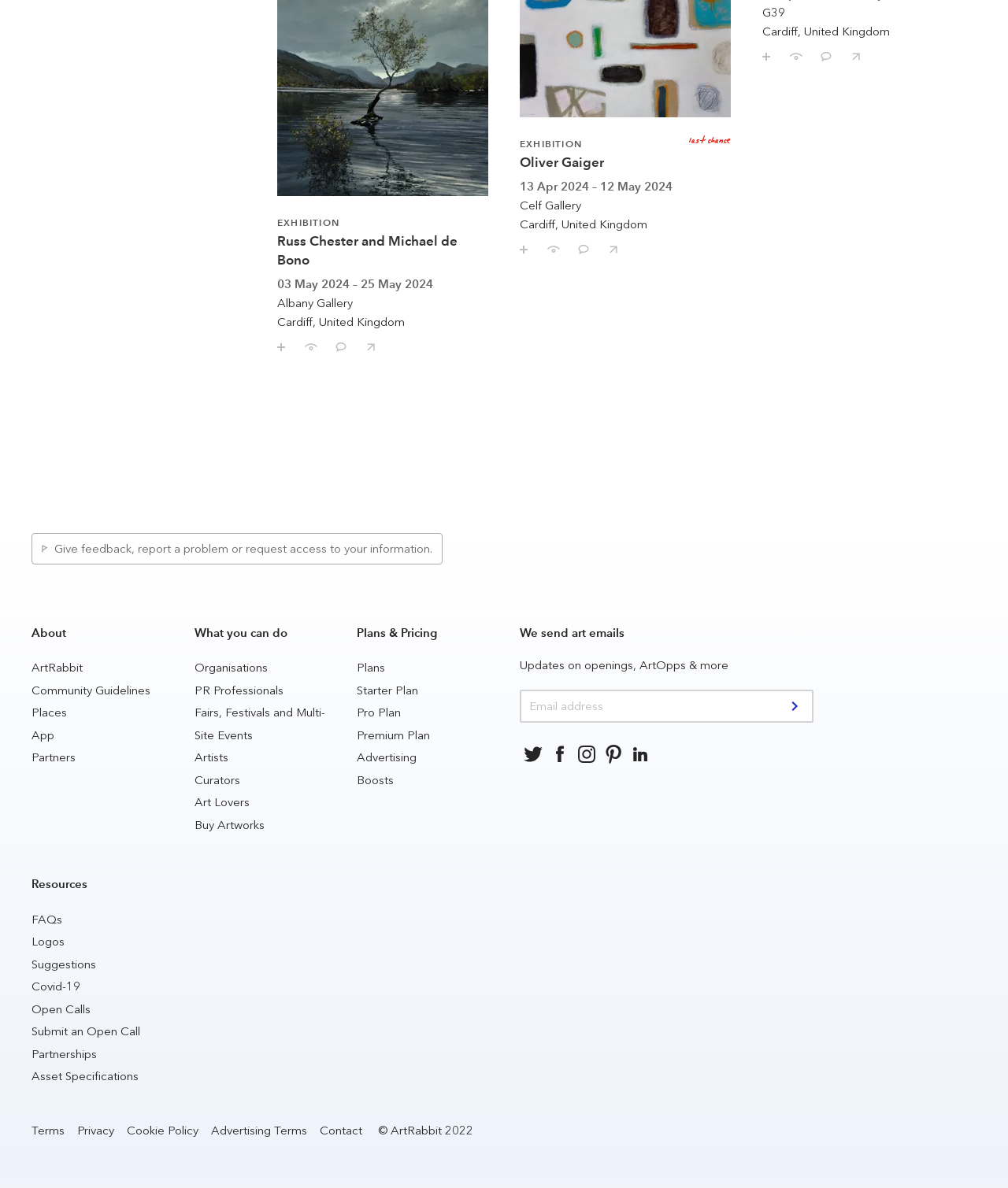Locate the bounding box coordinates of the element I should click to achieve the following instruction: "Comment on Oliver Gaiger".

[0.563, 0.197, 0.585, 0.217]